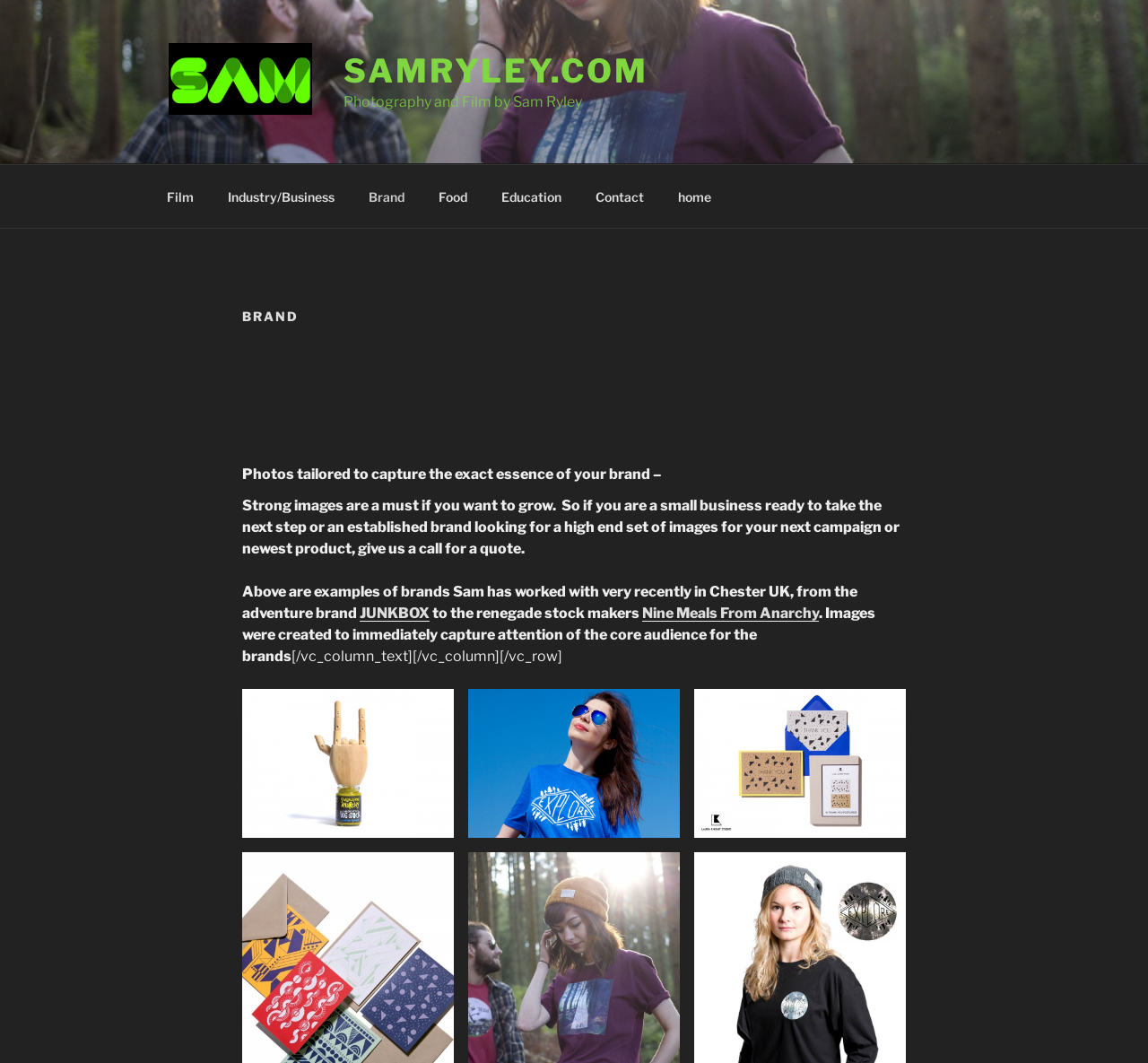Please give a short response to the question using one word or a phrase:
How many examples of brands are shown on the webpage?

Three